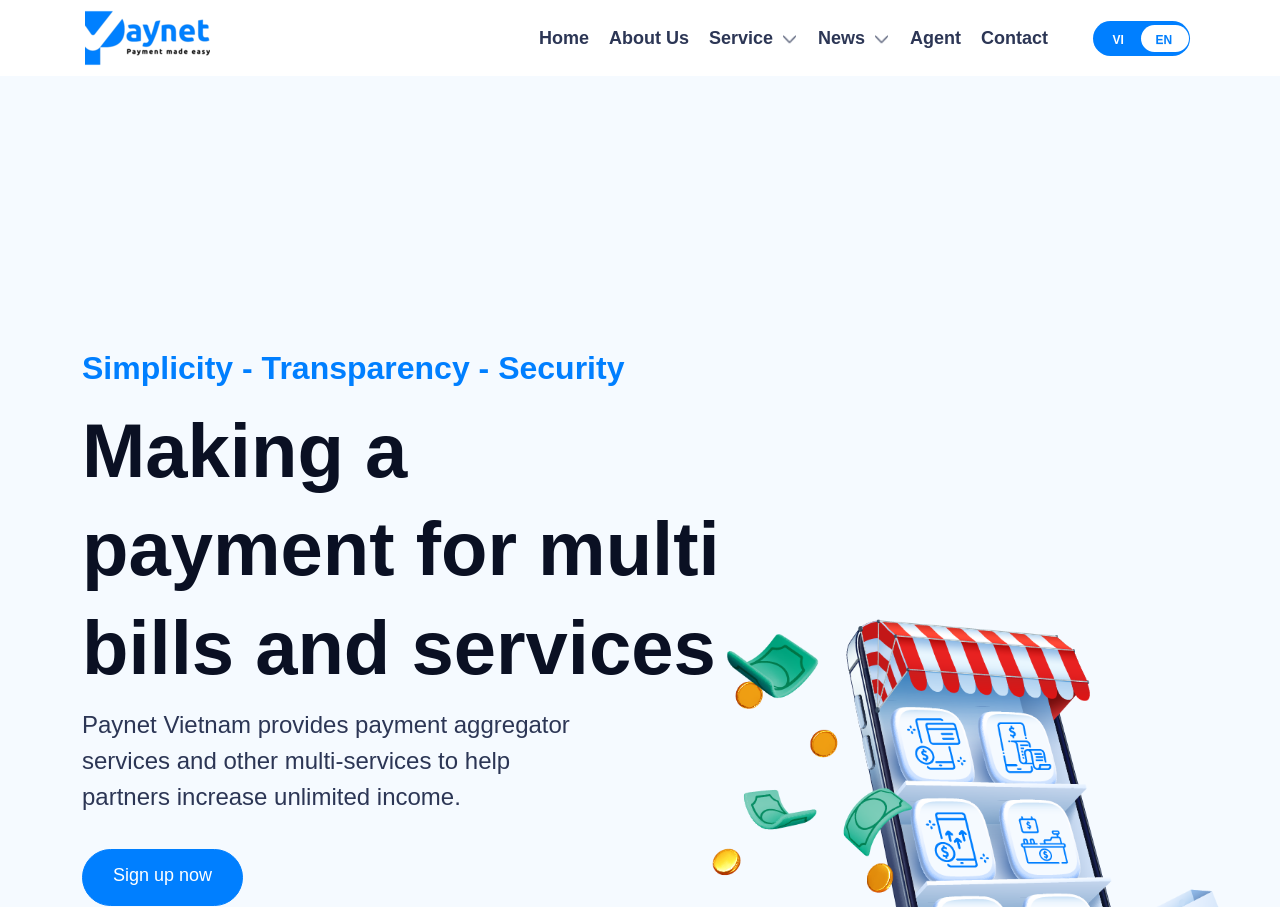How many language options are available?
Use the image to answer the question with a single word or phrase.

2